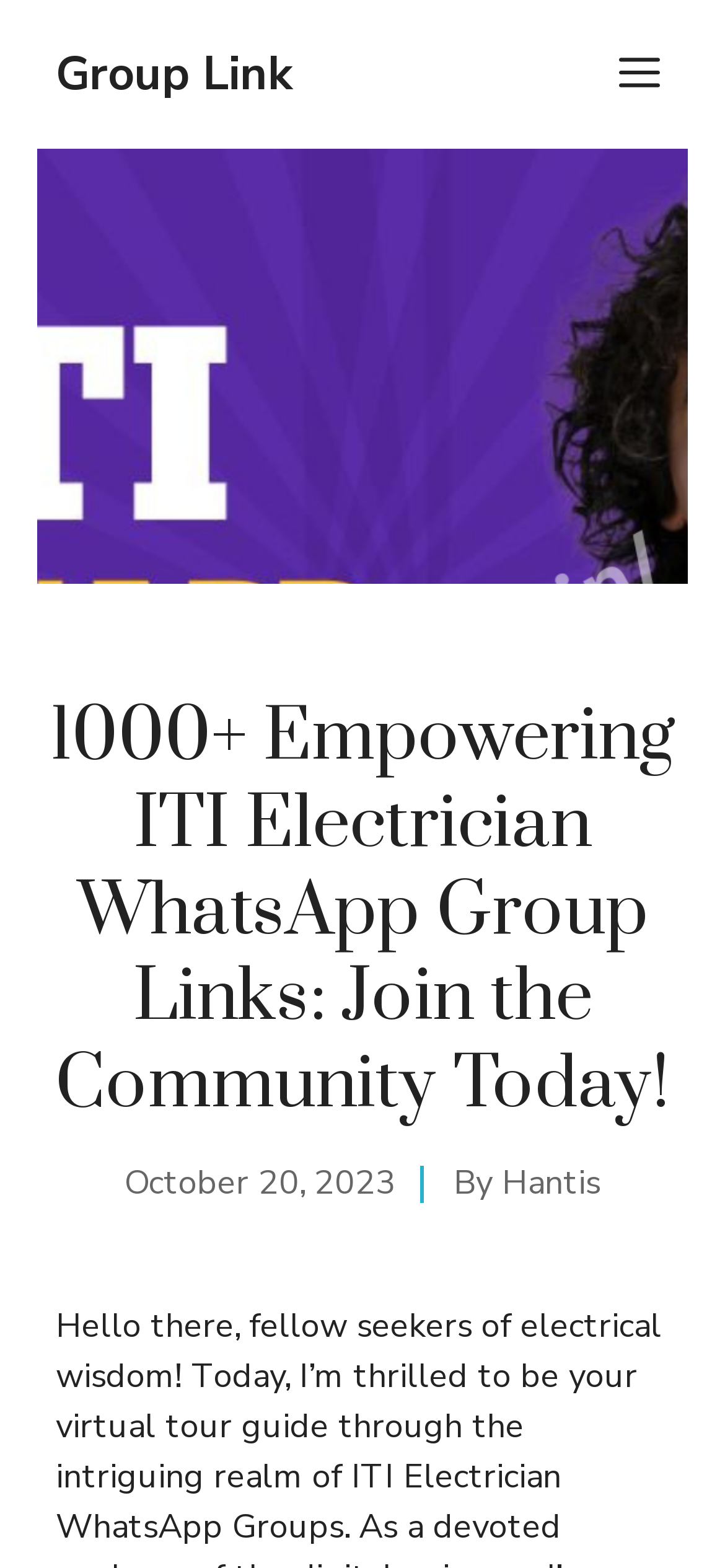Provide an in-depth caption for the contents of the webpage.

The webpage is about ITI Electrician WhatsApp Groups, where users can discover and join various communities related to electrical careers. At the top of the page, there is a banner that spans the entire width, containing the site's name. Below the banner, on the left side, there is a link labeled "Group Link". On the right side, there is a navigation menu toggle button labeled "MENU", which is not expanded by default.

The main heading of the page, "1000+ Empowering ITI Electrician WhatsApp Group Links: Join the Community Today!", is prominently displayed in the middle of the page. Below the heading, there is a timestamp indicating the date "October 20, 2023", accompanied by the author's name "Hantis" on the right side.

Overall, the webpage appears to be a hub for ITI electricians to connect with each other and access various WhatsApp groups related to their profession.